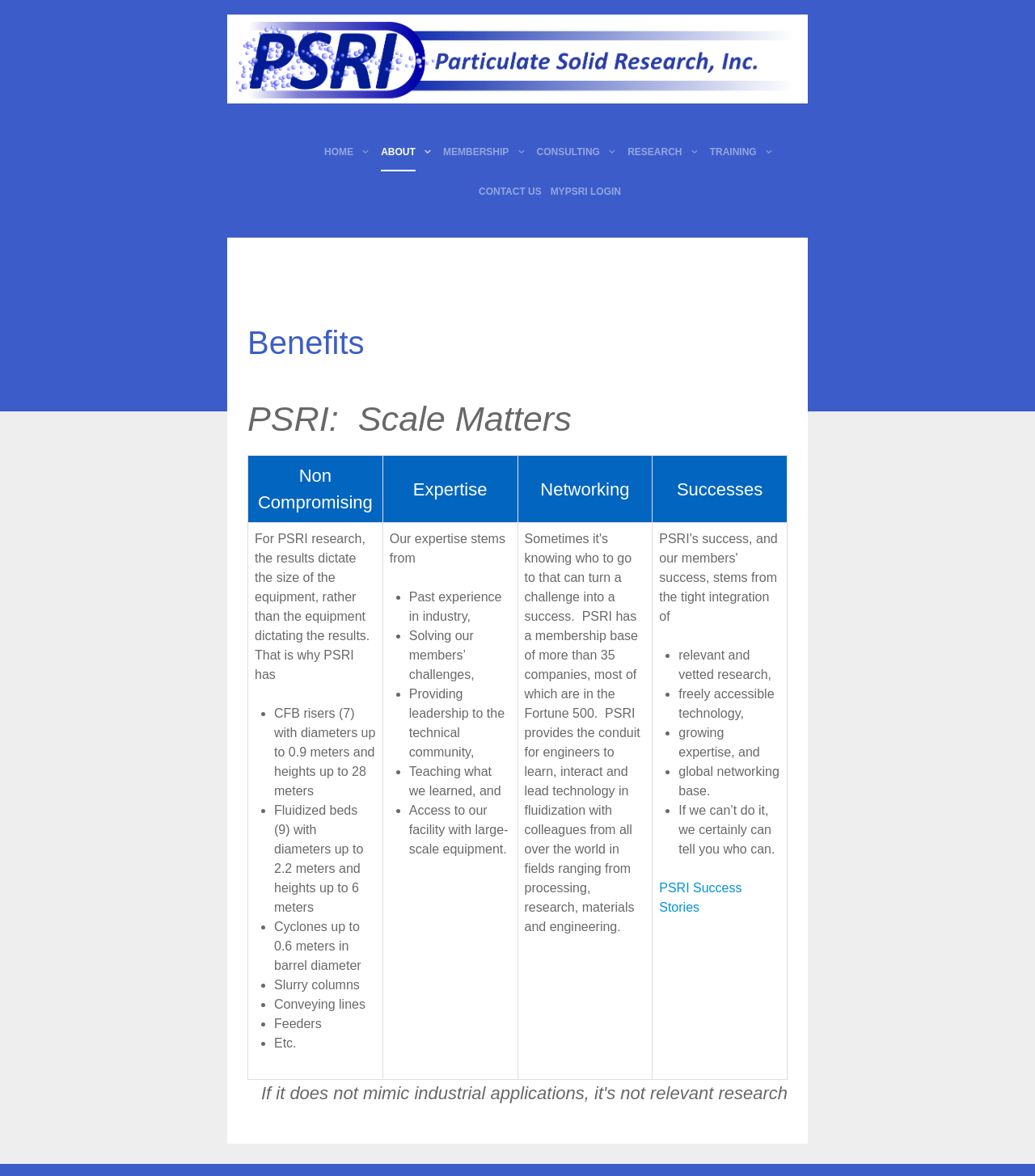Please predict the bounding box coordinates of the element's region where a click is necessary to complete the following instruction: "Click on the Home link". The coordinates should be represented by four float numbers between 0 and 1, i.e., [left, top, right, bottom].

[0.313, 0.123, 0.36, 0.136]